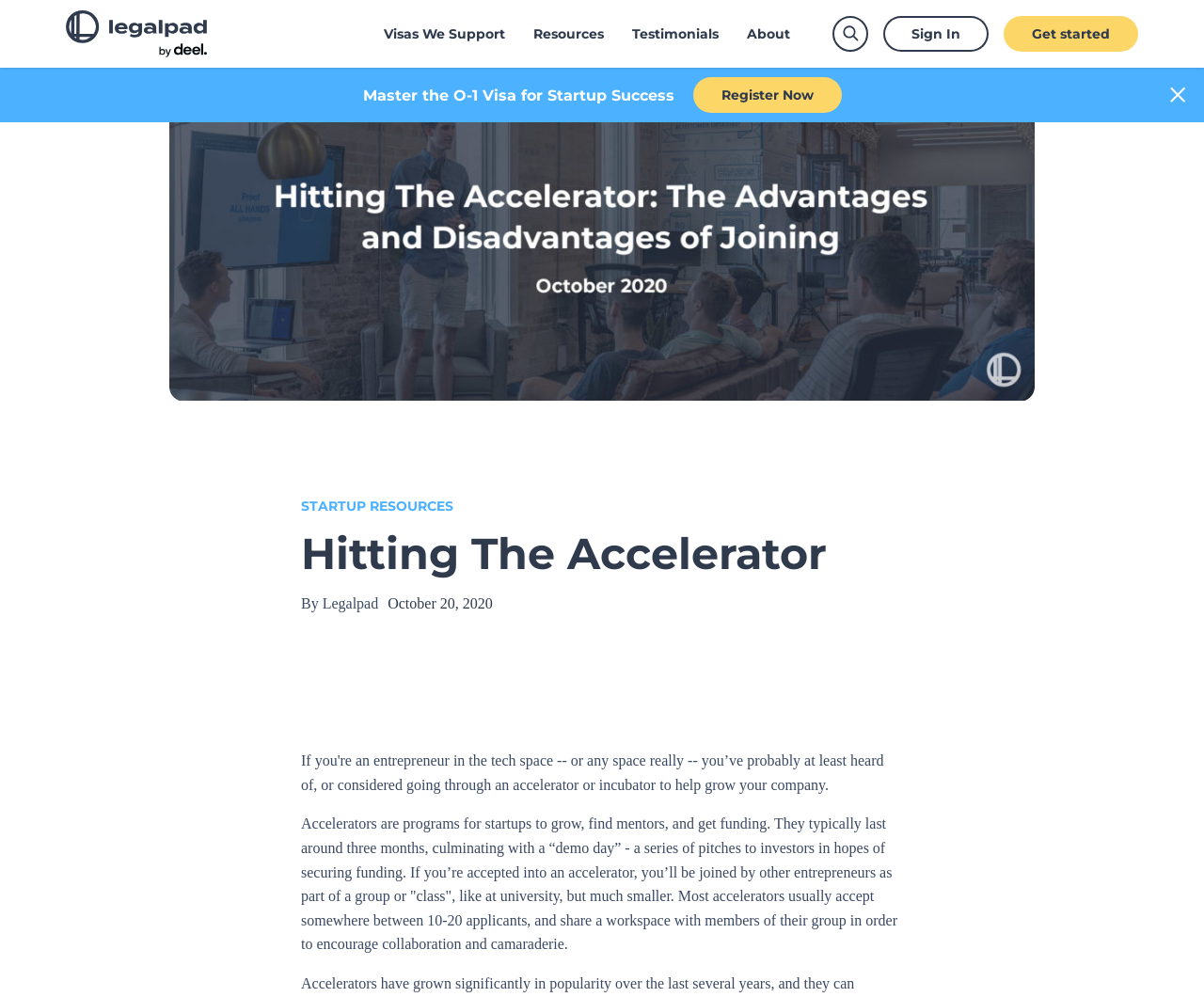Show me the bounding box coordinates of the clickable region to achieve the task as per the instruction: "Click on the 'Sign In' link".

[0.734, 0.016, 0.821, 0.052]